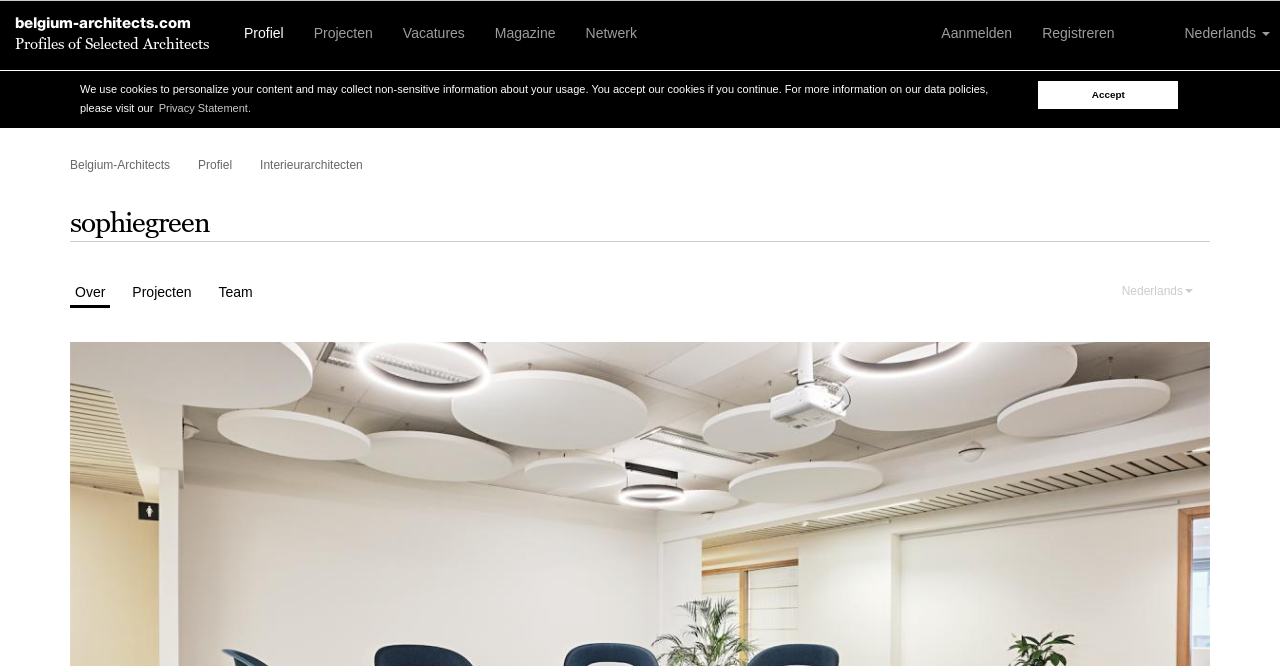What is the language option available on the webpage?
Please provide a single word or phrase as the answer based on the screenshot.

Nederlands